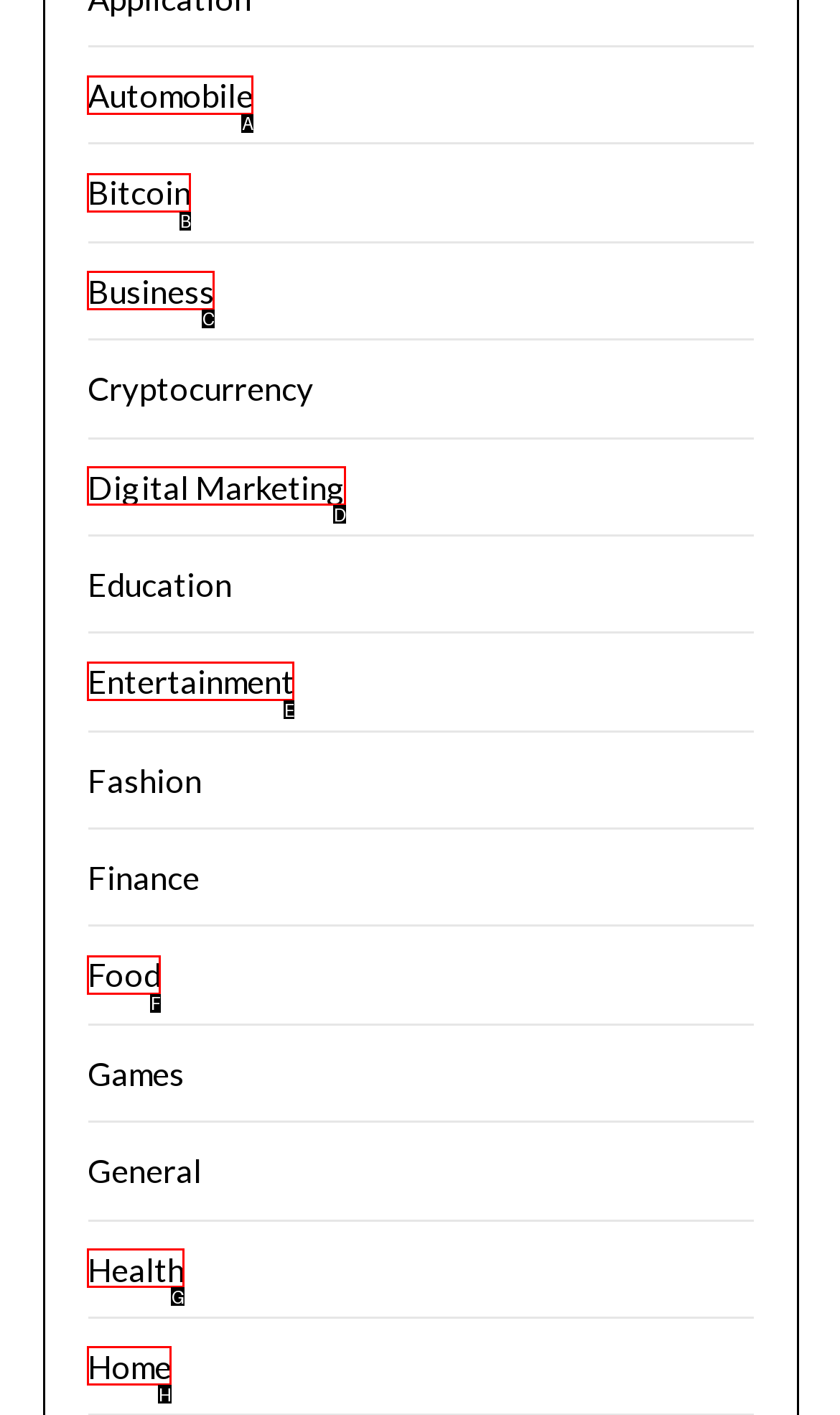Which lettered option matches the following description: Digital Marketing
Provide the letter of the matching option directly.

D